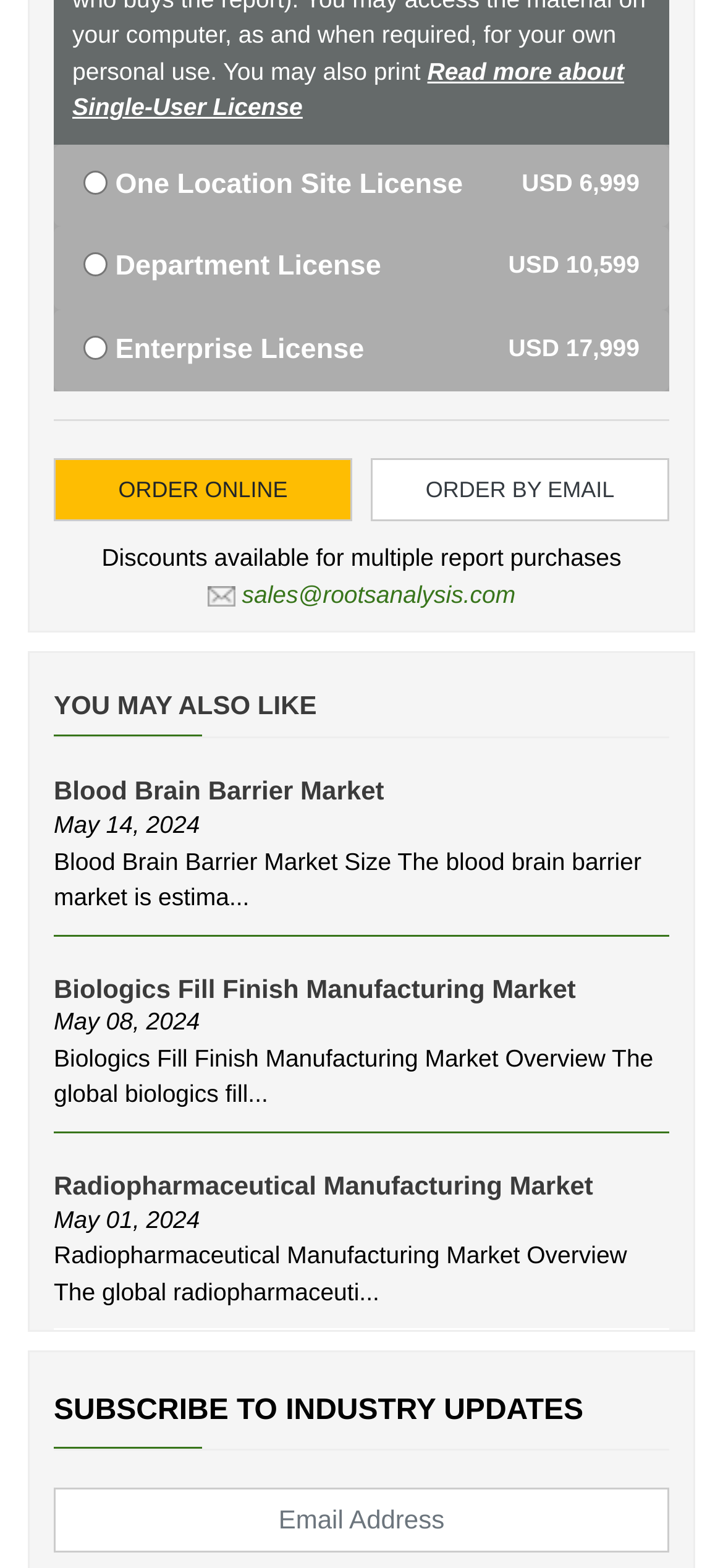What is the purpose of the textbox at the bottom of the webpage?
Please give a detailed and elaborate explanation in response to the question.

The purpose of the textbox at the bottom of the webpage can be inferred by looking at the textbox element with the label 'Email Address' and its nearby elements. There is a static text element with the text 'SUBSCRIBE TO INDUSTRY UPDATES' above the textbox. This suggests that the textbox is used to enter an email address to subscribe to industry updates.